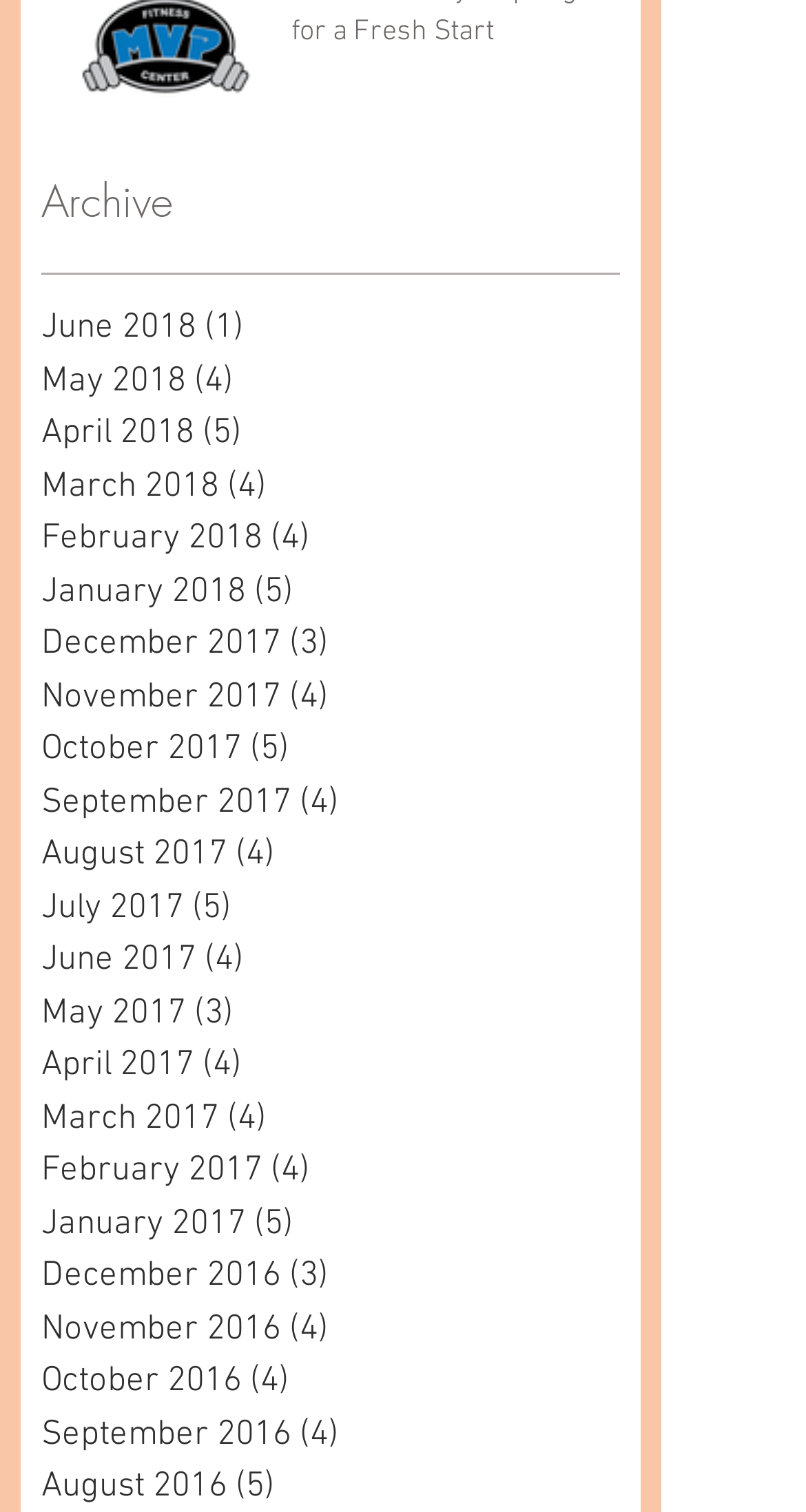Answer the question with a single word or phrase: 
What is the earliest month listed on the webpage?

December 2016